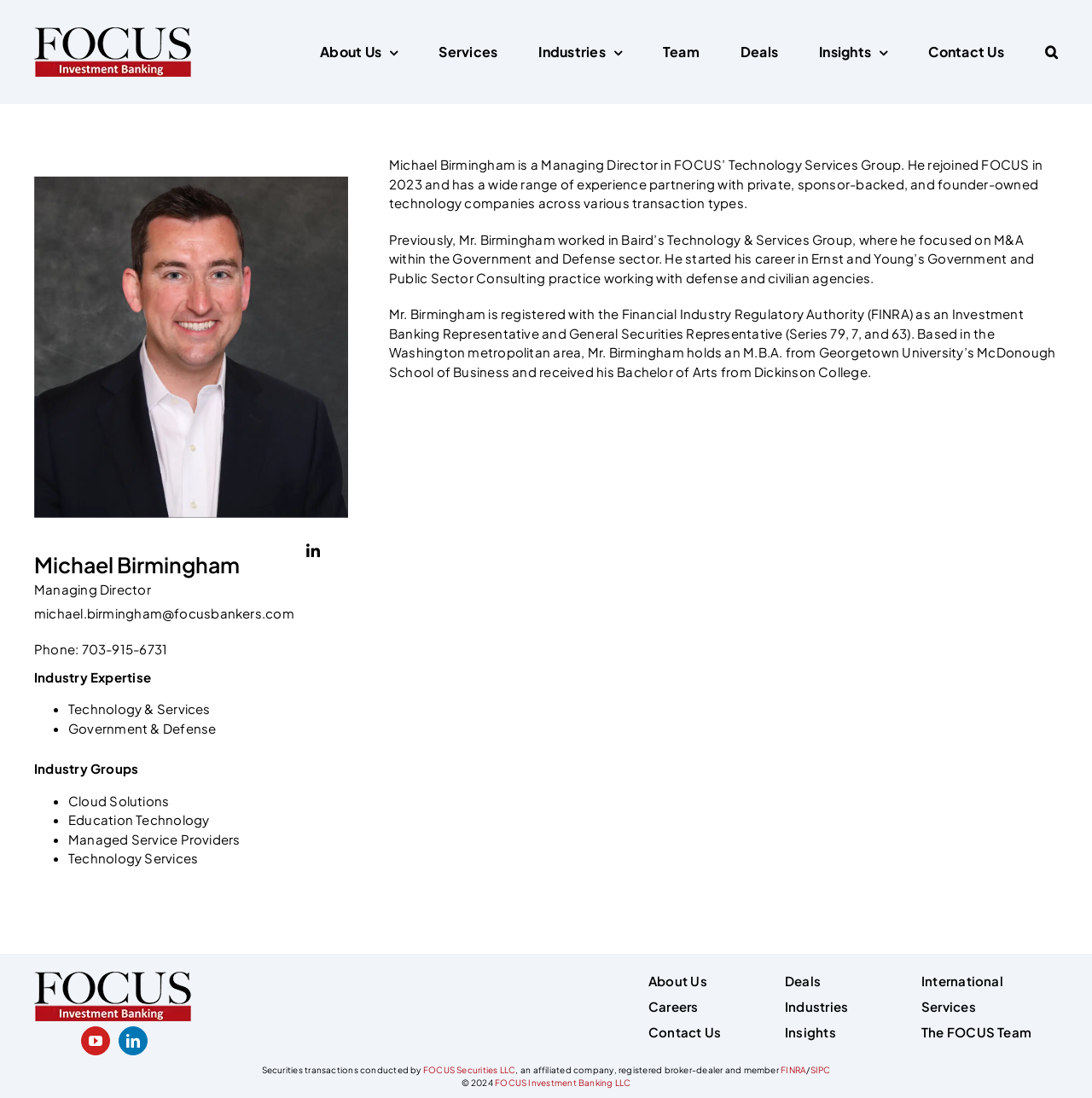Locate the bounding box coordinates of the clickable part needed for the task: "View Michael Birmingham's contact information".

[0.031, 0.551, 0.269, 0.565]